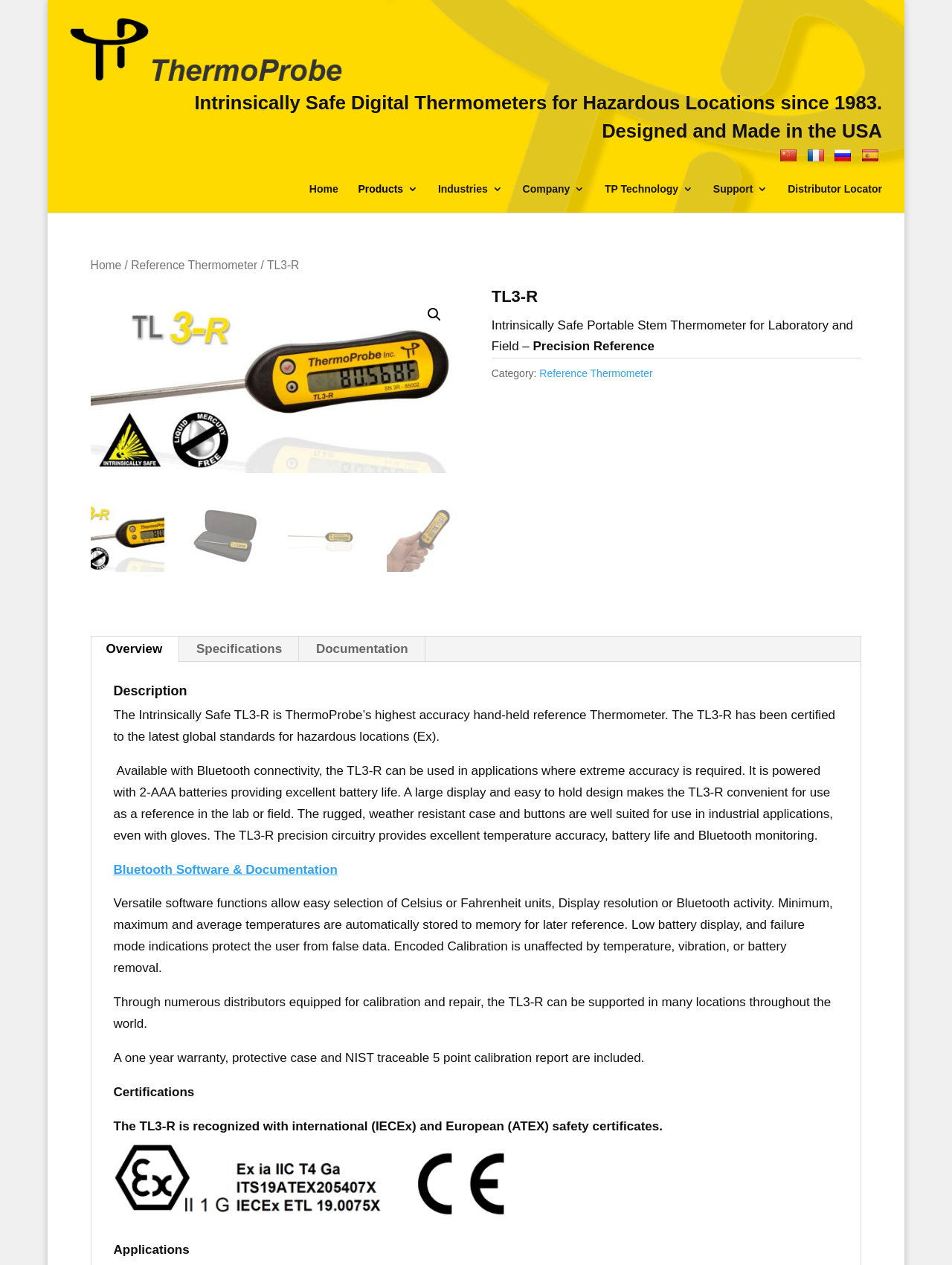Based on the image, provide a detailed response to the question:
What is the name of the thermometer?

The name of the thermometer can be found in the heading element on the webpage, which is 'TL3-R'. This is also mentioned in the static text elements that describe the product.